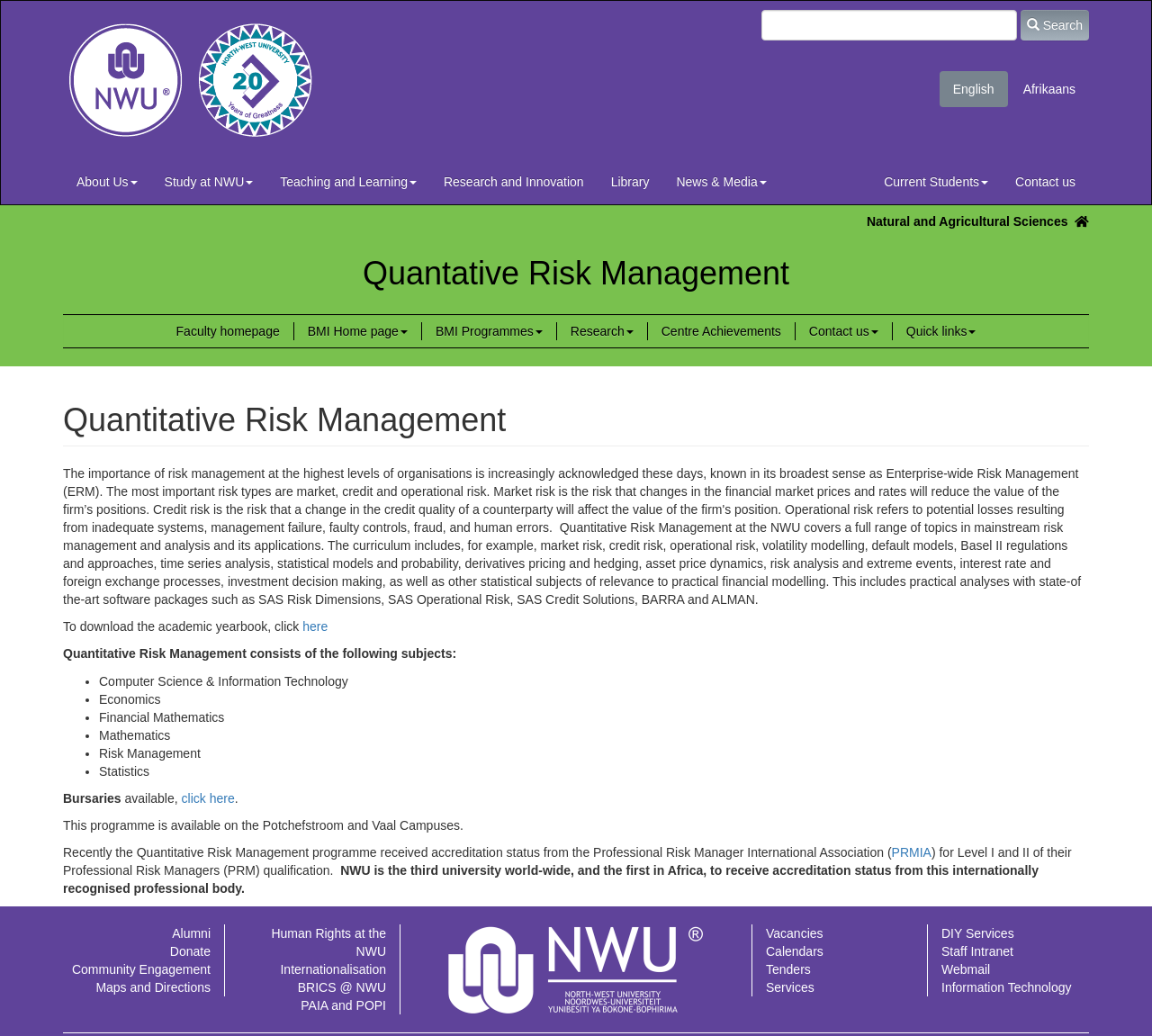Locate the bounding box coordinates of the element that should be clicked to execute the following instruction: "Download the academic yearbook".

[0.263, 0.598, 0.285, 0.612]